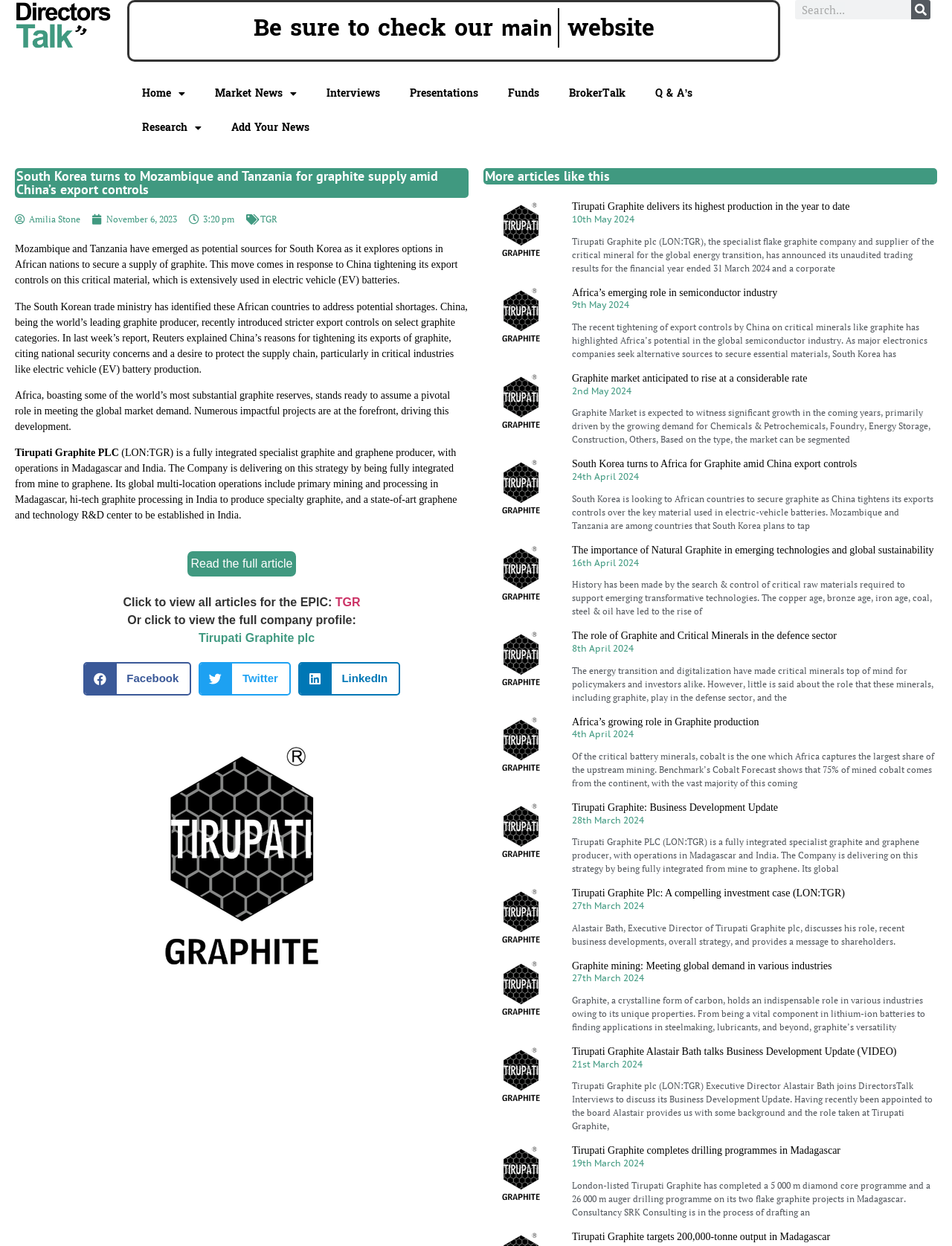Kindly determine the bounding box coordinates of the area that needs to be clicked to fulfill this instruction: "Search for articles".

[0.835, 0.0, 0.978, 0.016]